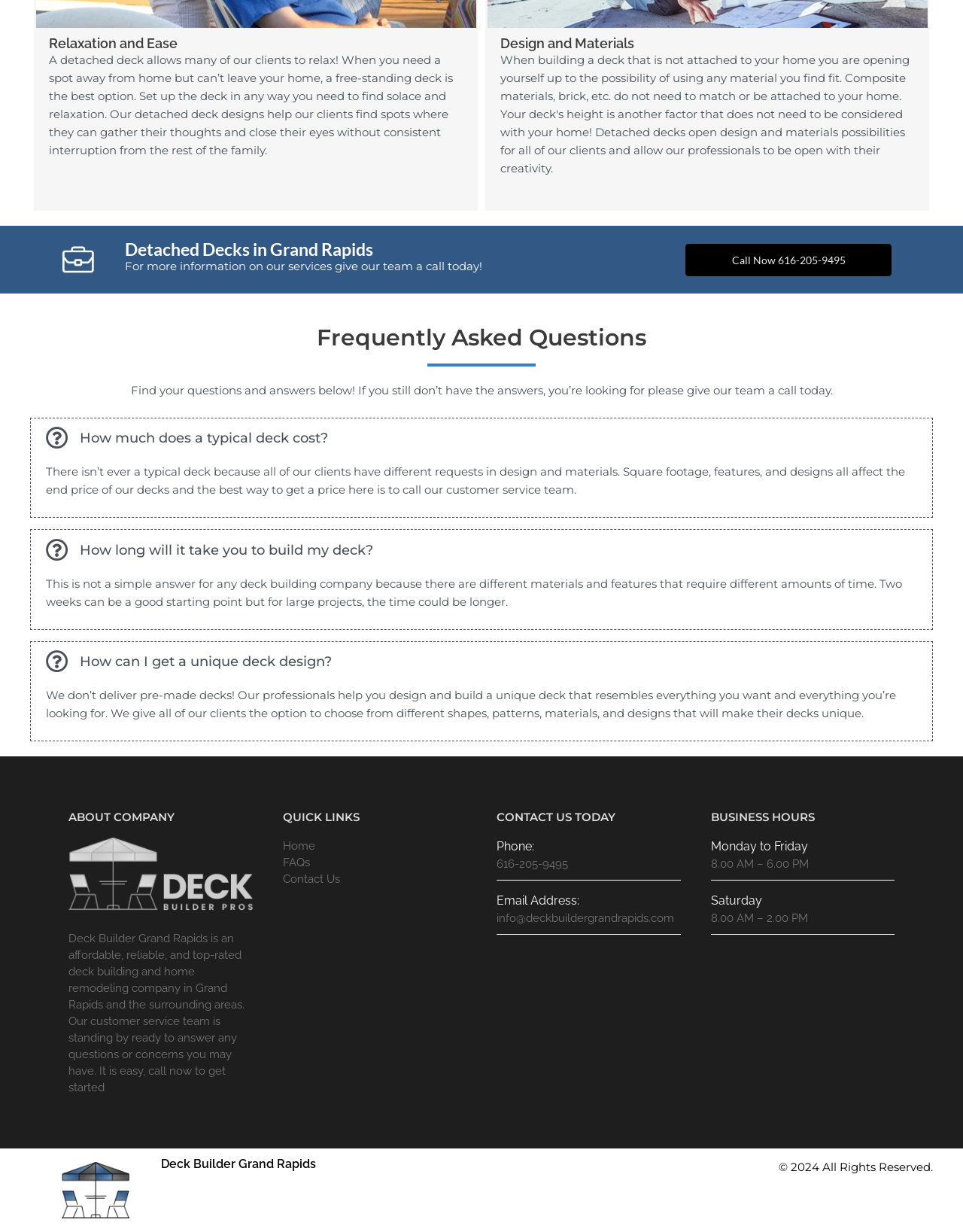Give a concise answer of one word or phrase to the question: 
How can I get a unique deck design?

By working with the company's professionals